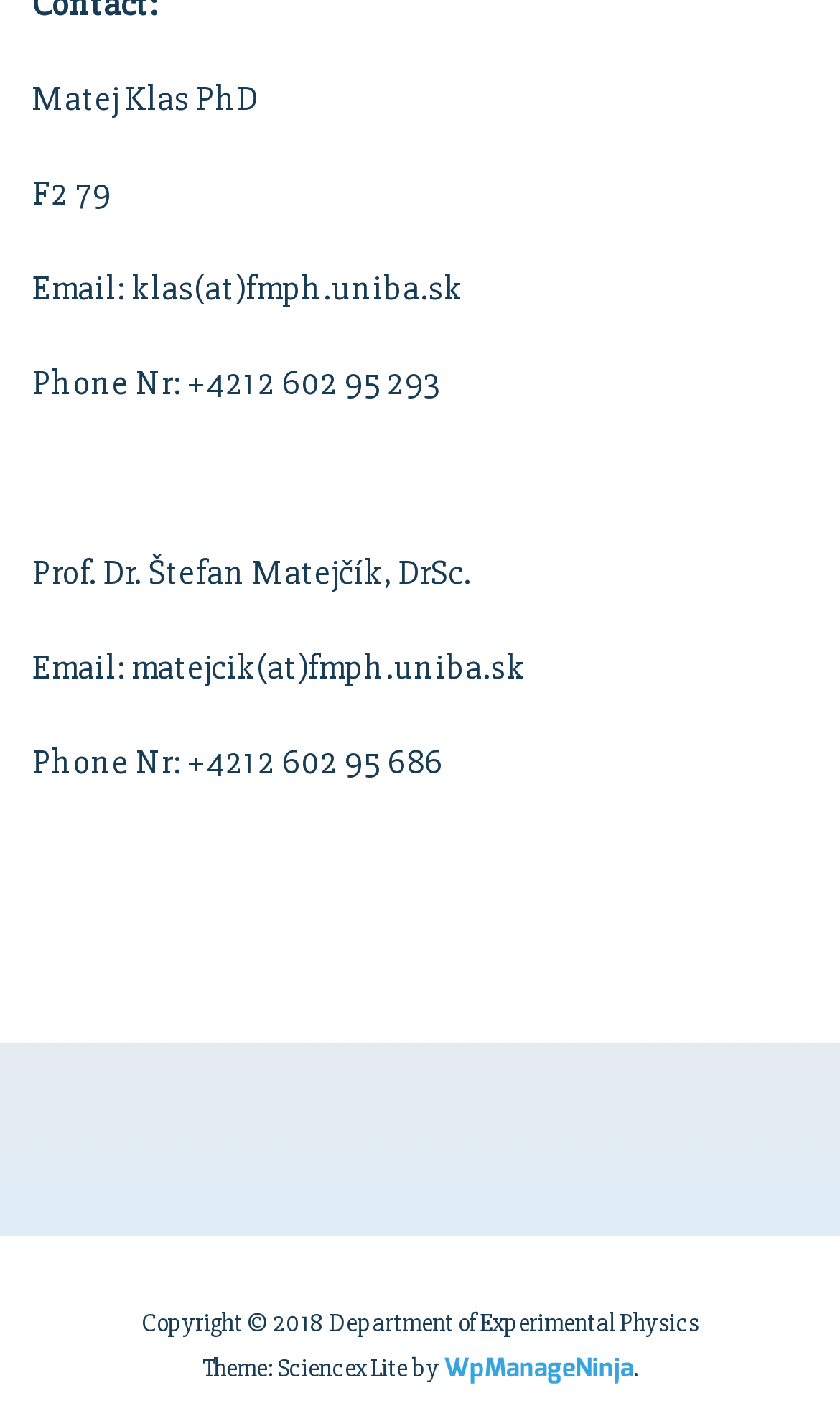Respond to the question below with a single word or phrase:
What is the theme of the website?

Sciencex Lite